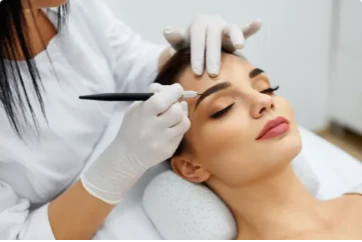Generate a detailed explanation of the scene depicted in the image.

This image features a serene beauty treatment session, showcasing a skilled aesthetician carefully applying semi-permanent makeup to a client's eyebrows. The client, depicted with a relaxed expression, is positioned comfortably on a treatment table, enhancing the tranquil atmosphere of the beauty salon. The aesthetician, wearing protective gloves, displays precision and expertise as she uses a fine tool to define the client's brow shape. The backdrop is softly blurred, highlighting the focus on the intricate work being performed. This scene encapsulates the essence of professional beauty services, particularly in semi-permanent makeup, which is designed to enhance natural features with long-lasting results.